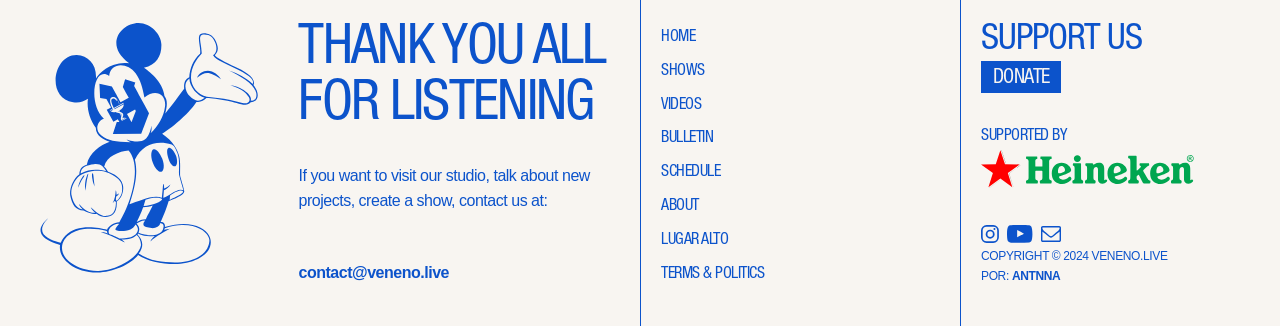Who designed the webpage?
Examine the webpage screenshot and provide an in-depth answer to the question.

The designer of the webpage is ANTNNA, which is mentioned at the bottom of the webpage with the text 'POR:' followed by the name 'ANTNNA'.